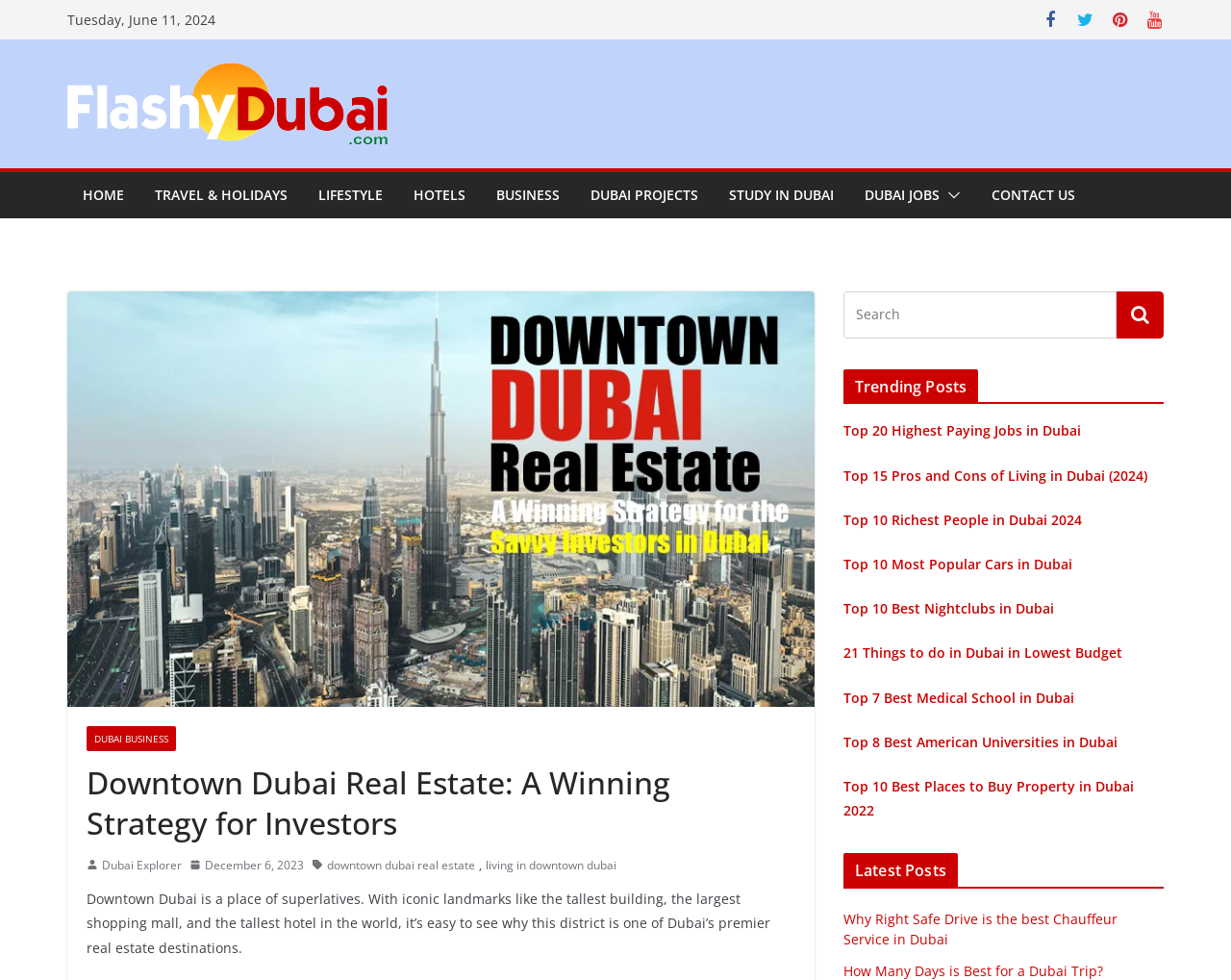Please pinpoint the bounding box coordinates for the region I should click to adhere to this instruction: "Click the HOME link".

[0.067, 0.186, 0.101, 0.213]